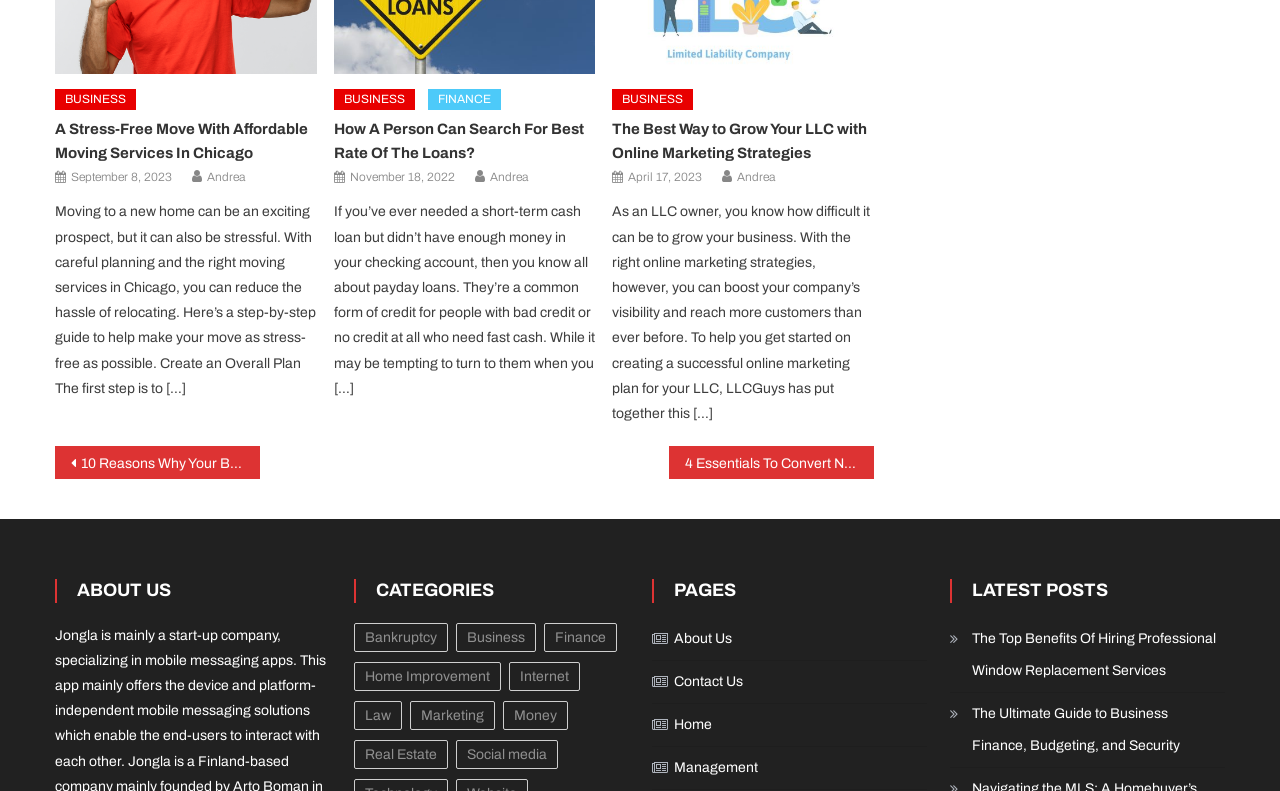Provide a brief response to the question below using one word or phrase:
What is the date of the post with the title 'The Best Way to Grow Your LLC with Online Marketing Strategies'?

April 17, 2023